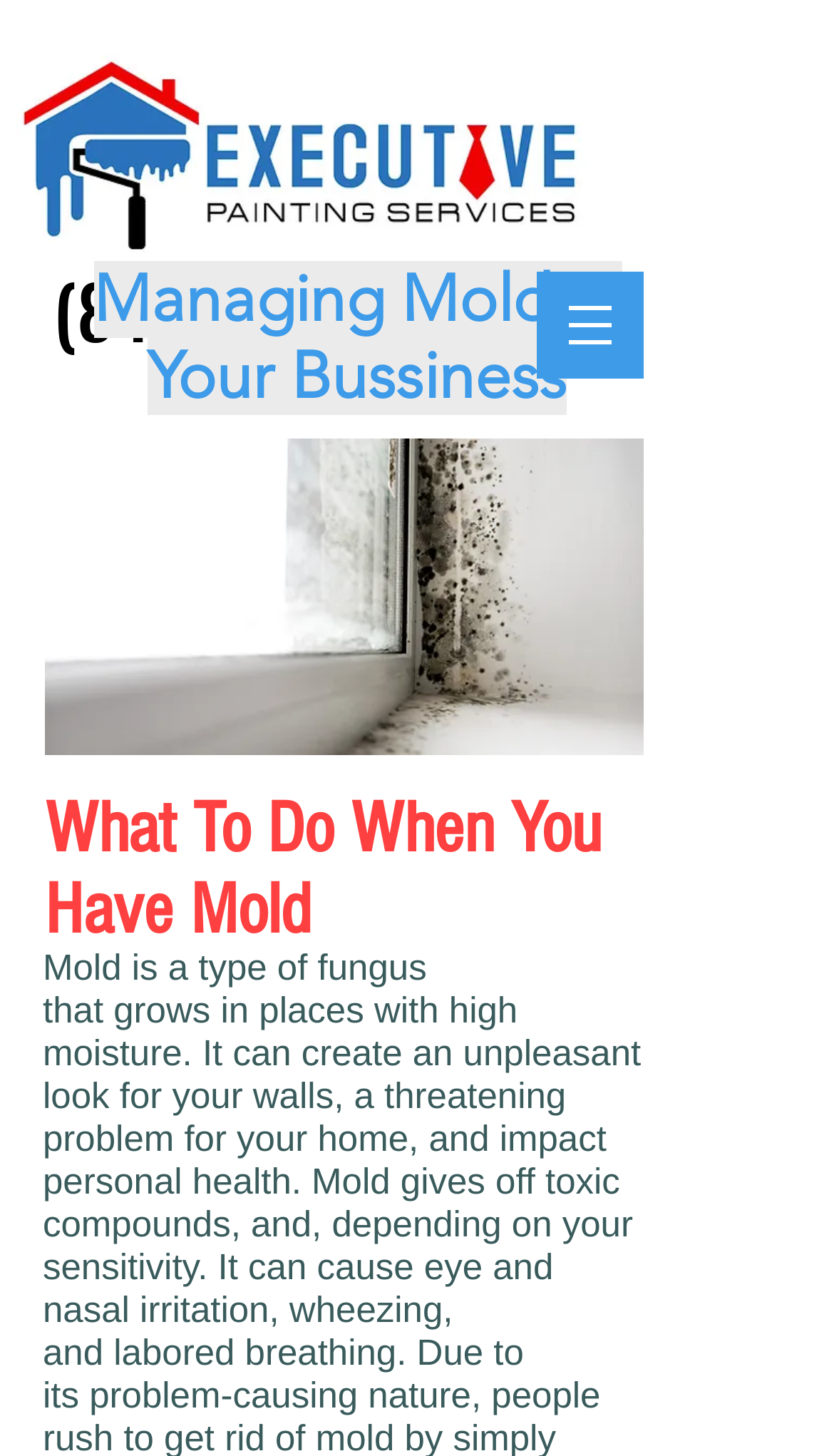What is the phone number on the webpage?
Analyze the image and deliver a detailed answer to the question.

I found the phone number by looking at the link element with the text '(845) 604-8040' located at the top of the webpage, which is likely a contact information section.